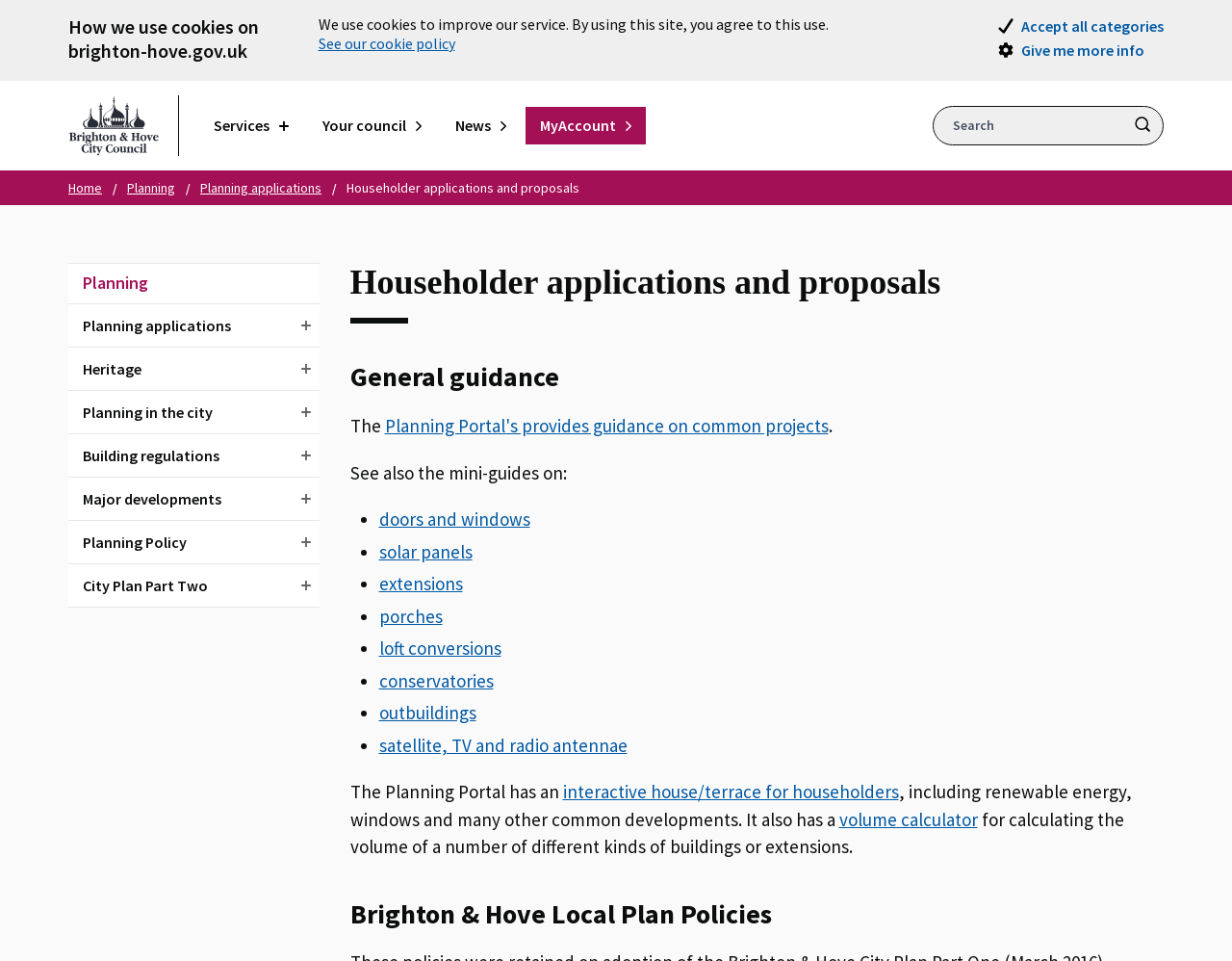What is the name of the plan mentioned on the webpage?
Could you give a comprehensive explanation in response to this question?

I found the answer by reading the heading on the webpage, which states 'Brighton & Hove Local Plan Policies'.